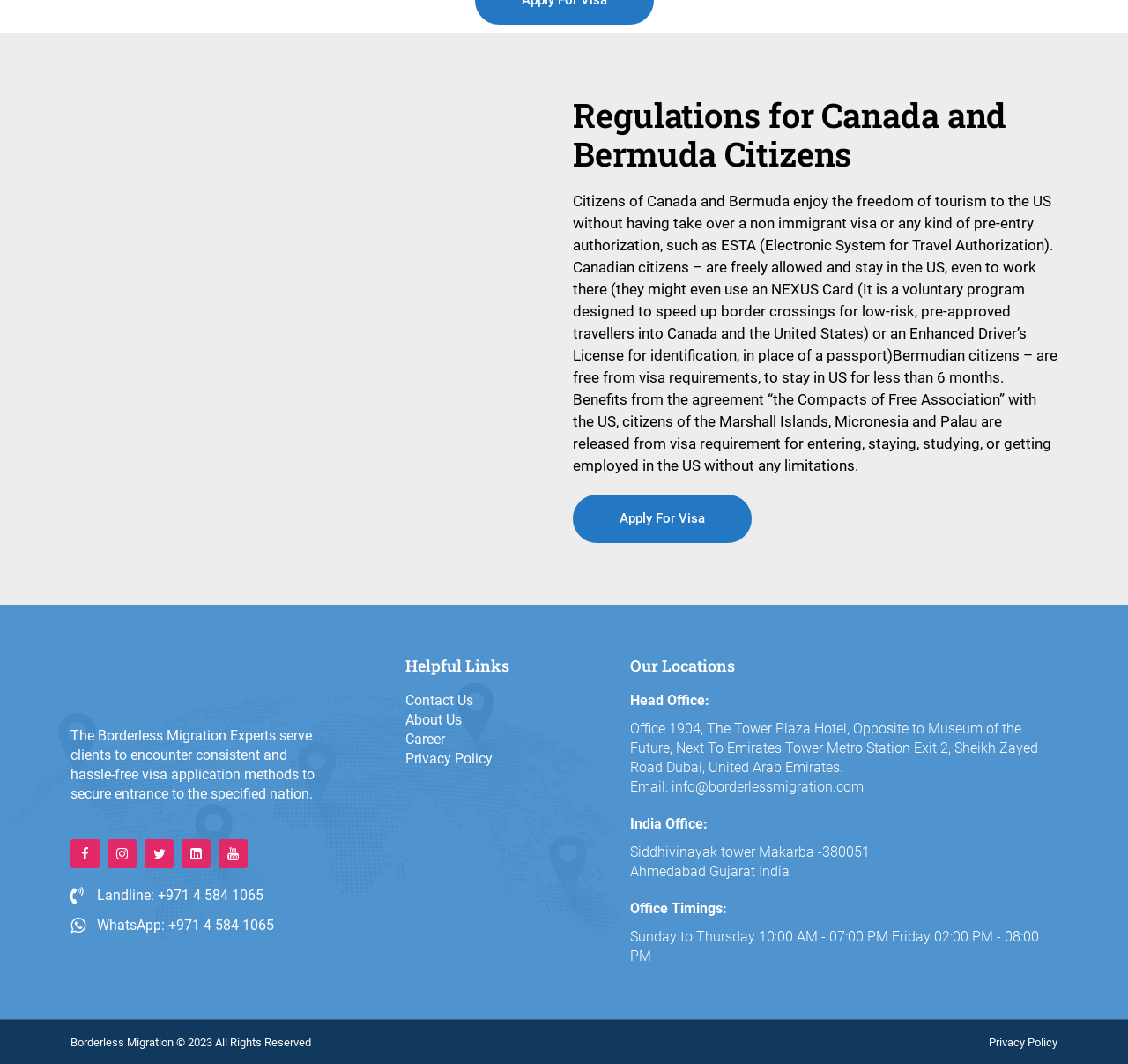Show the bounding box coordinates for the element that needs to be clicked to execute the following instruction: "Contact us through the provided email". Provide the coordinates in the form of four float numbers between 0 and 1, i.e., [left, top, right, bottom].

[0.595, 0.732, 0.765, 0.747]